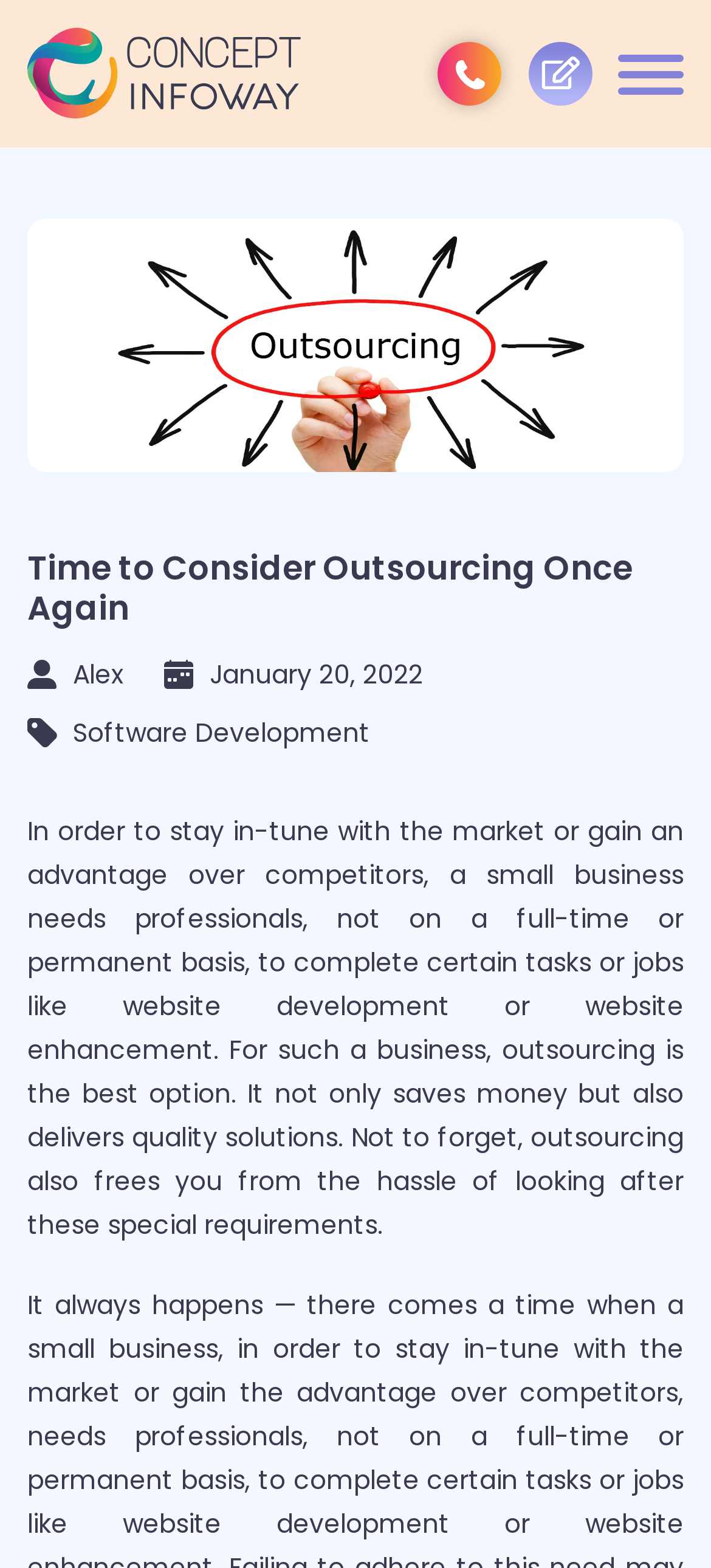Identify the bounding box of the UI element that matches this description: "title="+1 832 290 9522"".

[0.632, 0.033, 0.688, 0.061]